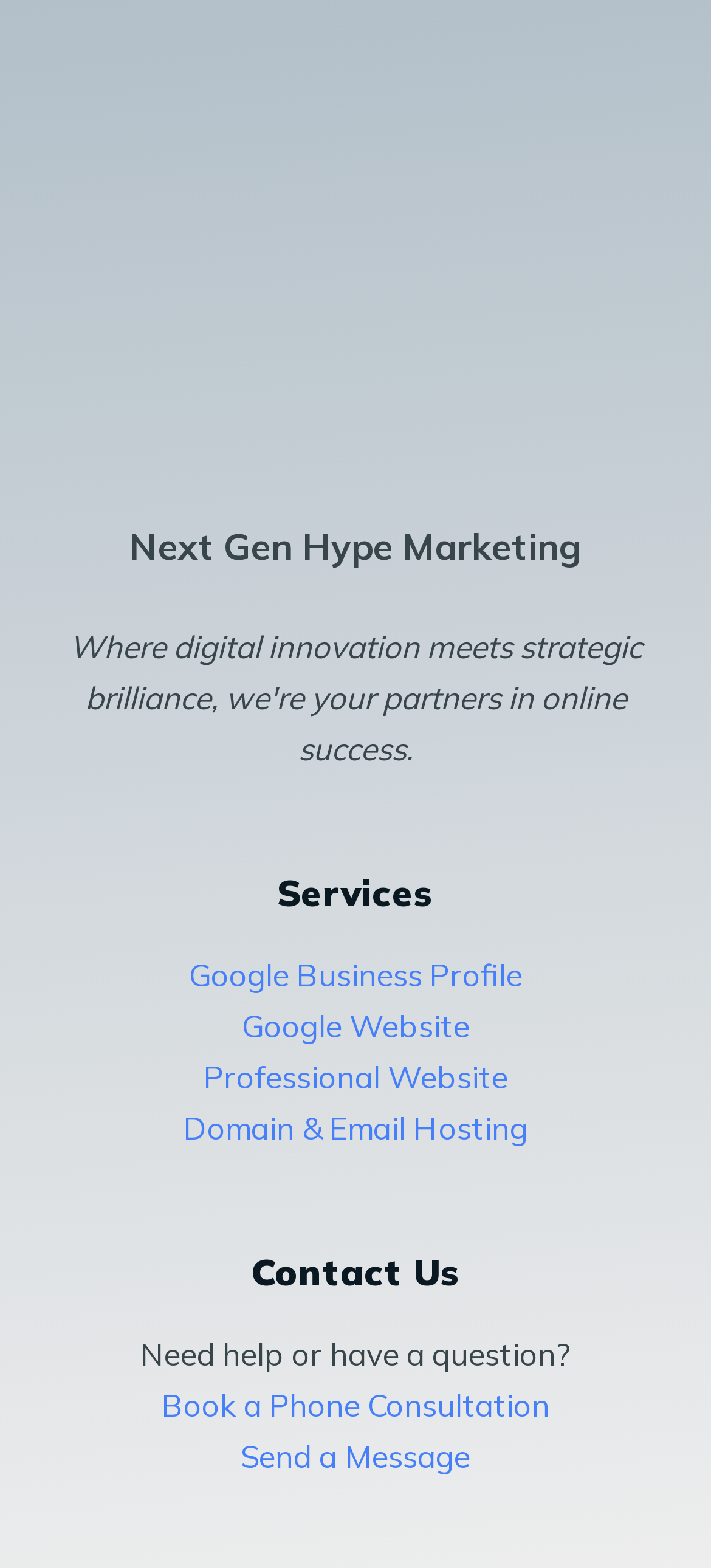Given the description of the UI element: "Professional Website", predict the bounding box coordinates in the form of [left, top, right, bottom], with each value being a float between 0 and 1.

[0.286, 0.675, 0.714, 0.699]